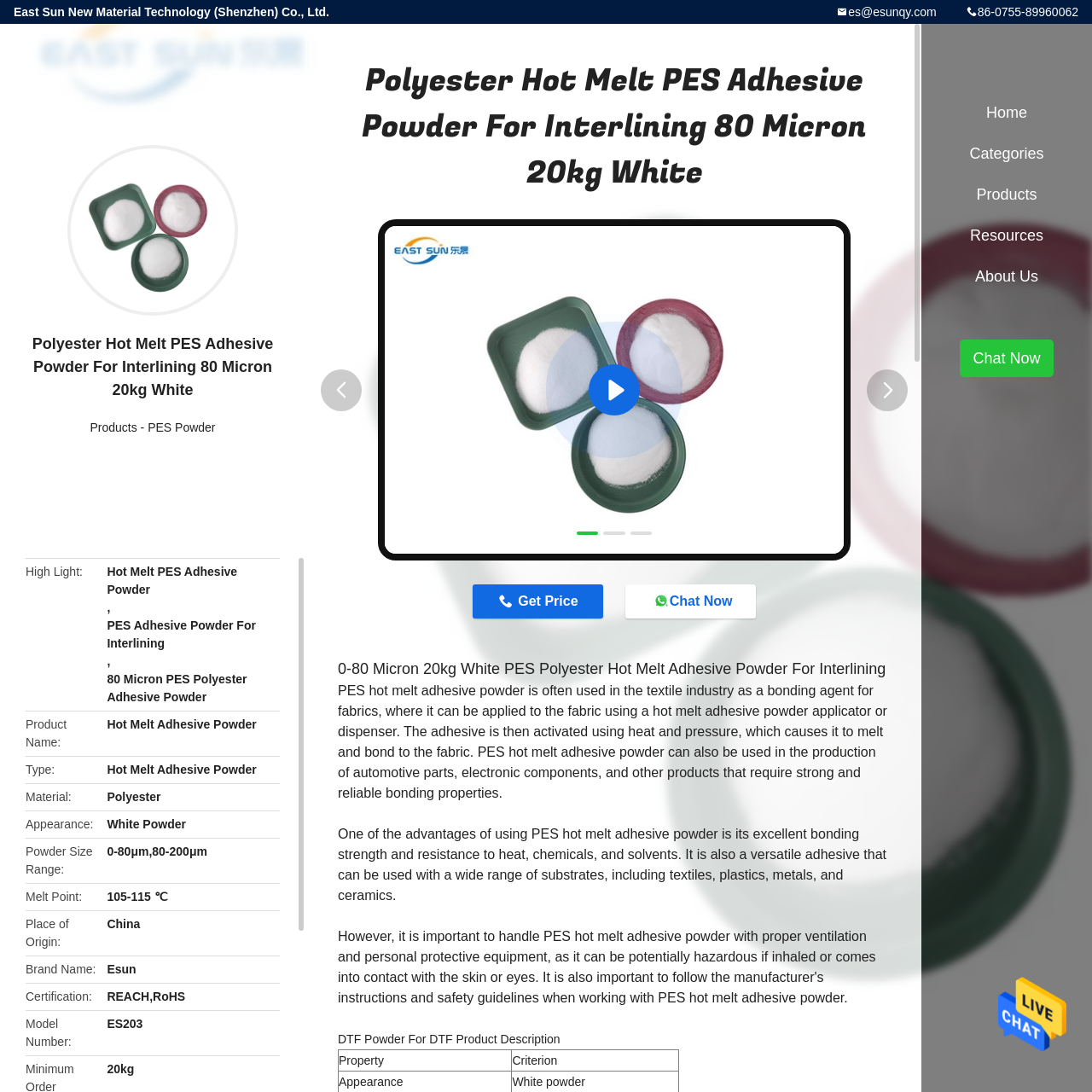Look closely at the section within the red border and give a one-word or brief phrase response to this question: 
How is the adhesive activated?

Through heat and pressure